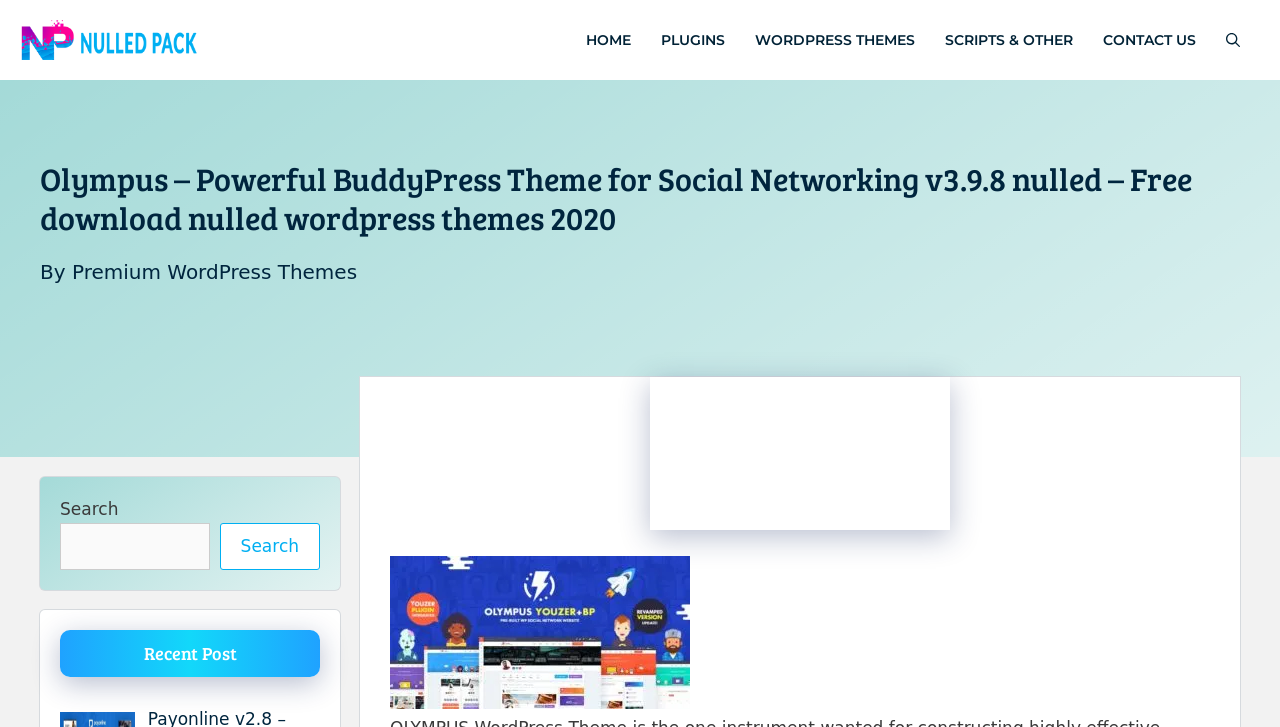Please give a one-word or short phrase response to the following question: 
How many main navigation links are there?

6